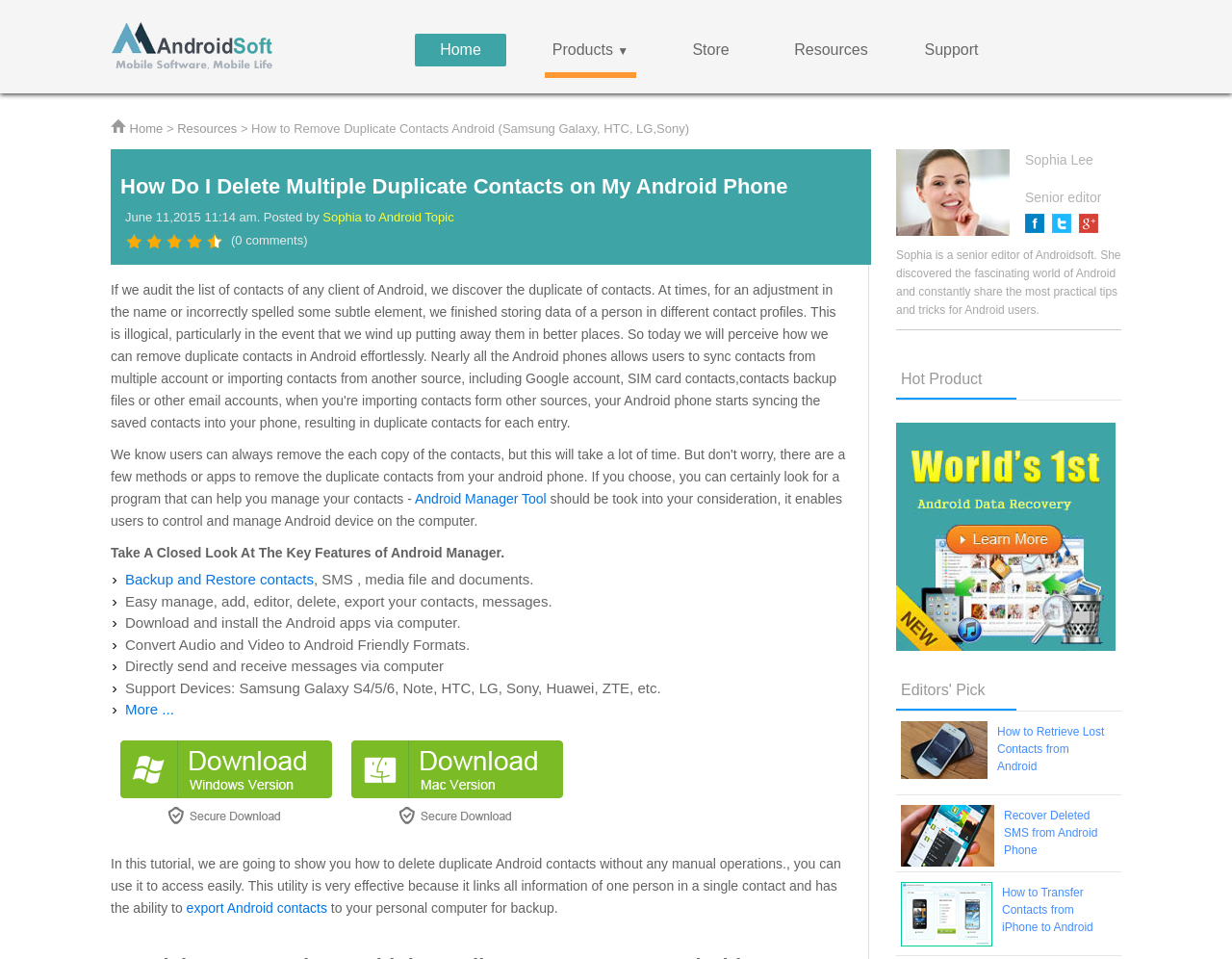Identify the bounding box coordinates of the clickable section necessary to follow the following instruction: "Click the 'Home' link". The coordinates should be presented as four float numbers from 0 to 1, i.e., [left, top, right, bottom].

[0.337, 0.035, 0.411, 0.069]